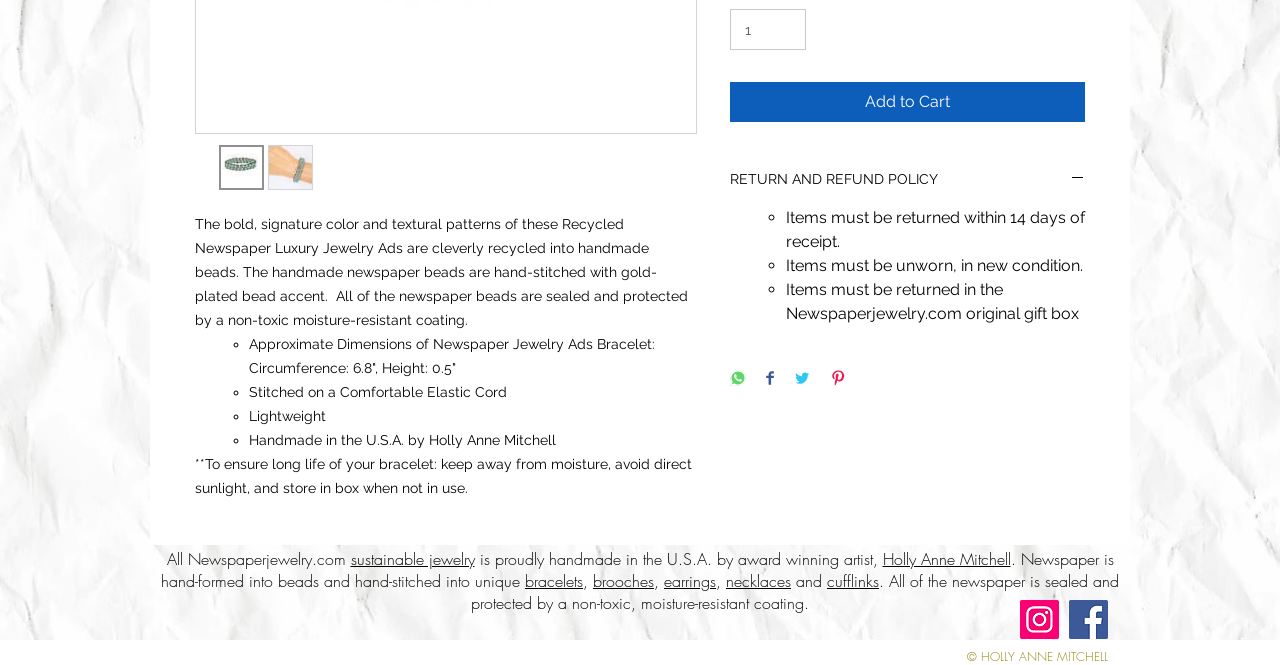From the element description Facebook page, predict the bounding box coordinates of the UI element. The coordinates must be specified in the format (top-left x, top-left y, bottom-right x, bottom-right y) and should be within the 0 to 1 range.

None